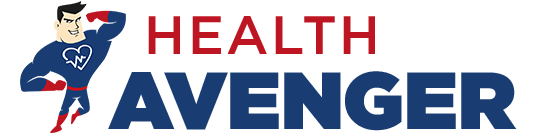Generate an elaborate caption that includes all aspects of the image.

The image features a vibrant logo for "Health Avenger," depicting a superhero character with a confident stance, showcasing his muscular build. He wears a blue costume adorned with a heart symbol on the chest, emphasizing a theme of health and wellness. The text "HEALTH AVENGER" is prominently displayed, with "HEALTH" in bold red letters above the superhero, and "AVENGER" in a strong blue font below. This logo embodies a spirited and energetic approach to health advocacy, aiming to inspire individuals to take charge of their well-being.